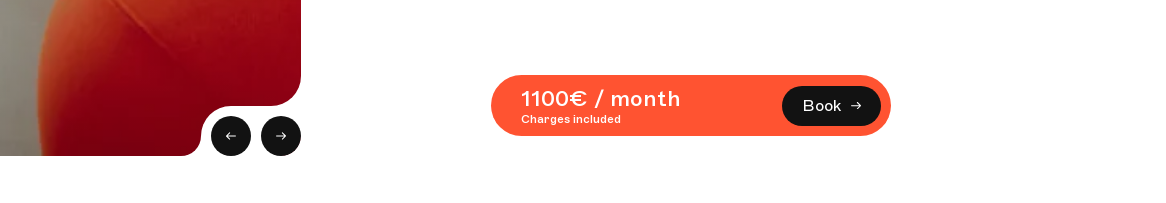Generate a detailed explanation of the scene depicted in the image.

The image showcases a vibrant orange button prominently displaying the text "1100€ / month" alongside the note "Charges included." This element suggests a value proposition for a rental or booking service, likely related to accommodation. Accompanying the pricing details are two navigation arrows that symbolize movement or browsing through options, enhancing the interactive nature of the element. The overall design is modern and inviting, aiming to attract potential customers to take action by clicking the "Book" button.